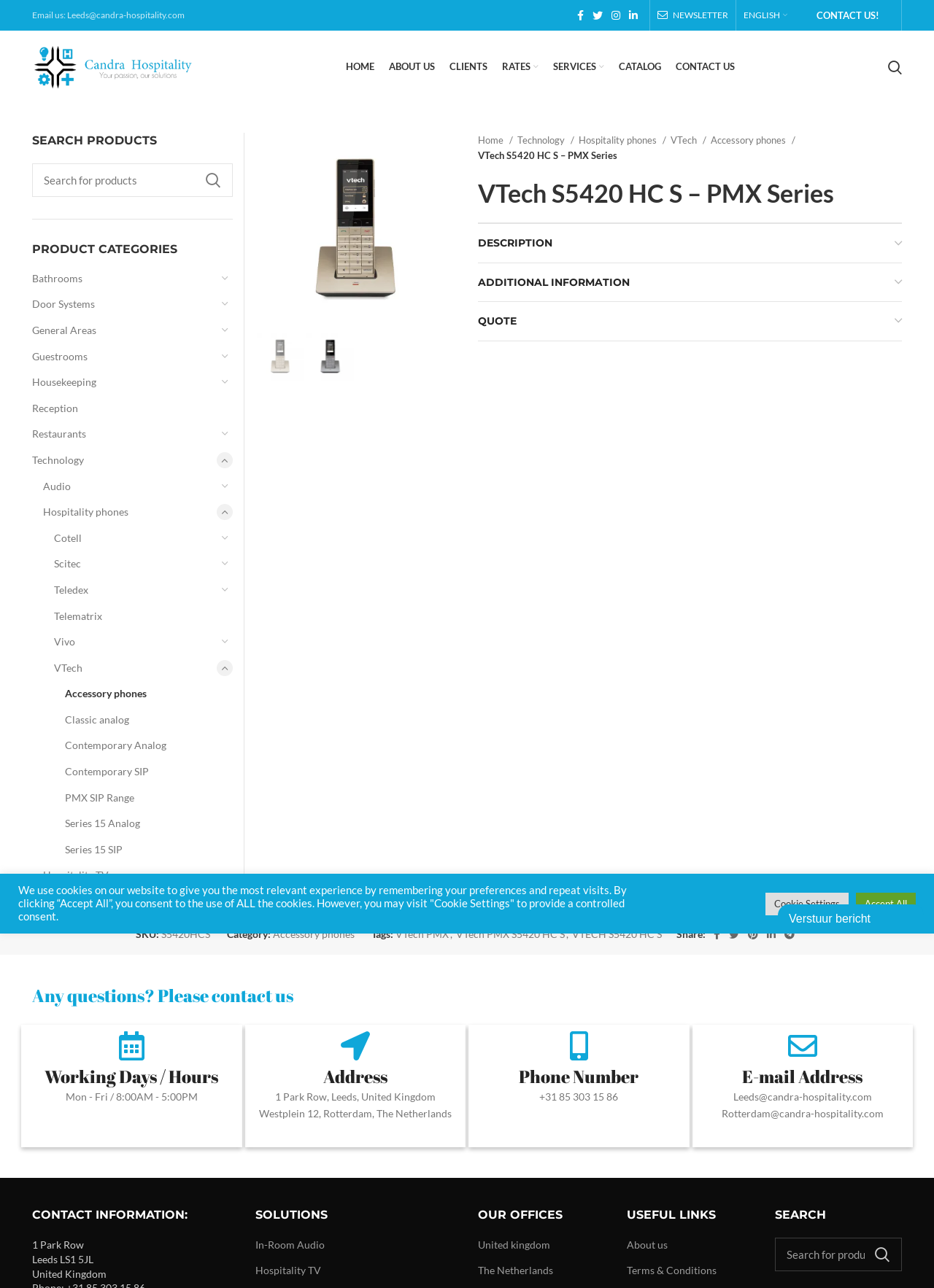Determine the main heading of the webpage and generate its text.

VTech S5420 HC S – PMX Series